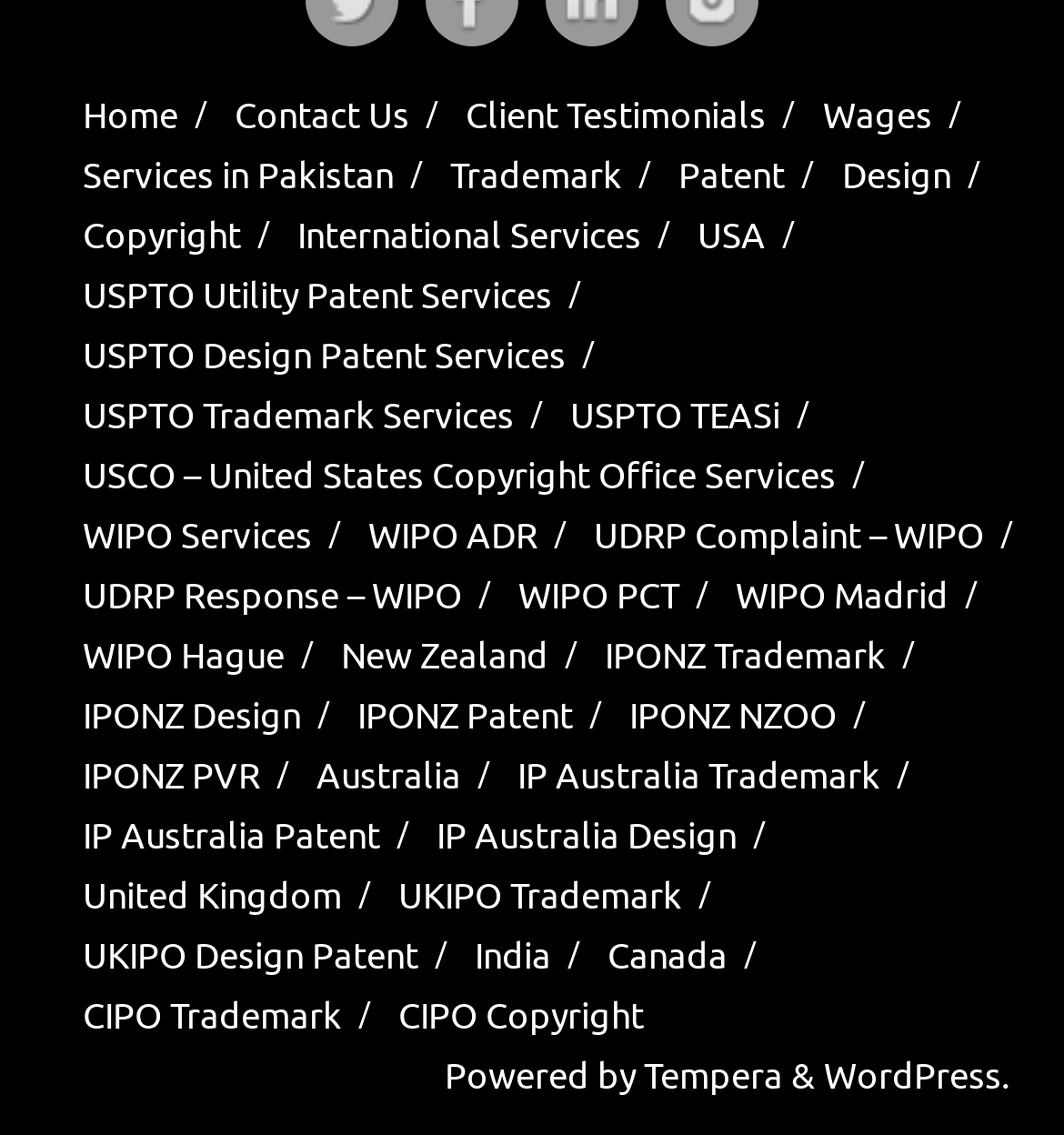Carefully examine the image and provide an in-depth answer to the question: How many links are related to USPTO services?

There are three links related to USPTO services: 'USPTO Utility Patent Services', 'USPTO Design Patent Services', and 'USPTO Trademark Services'. These links are located in the middle section of the webpage.